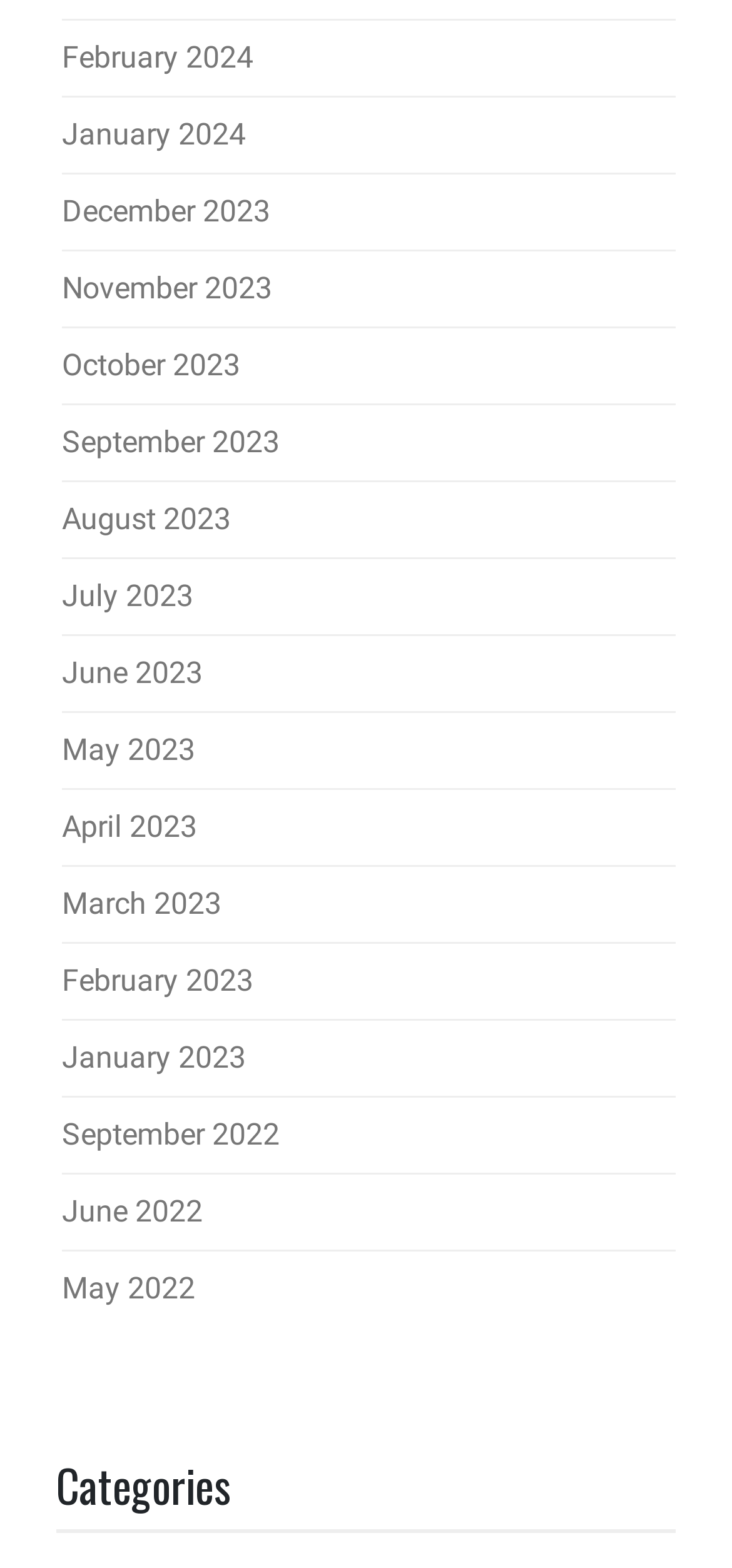How many links are there in total?
Answer with a single word or phrase by referring to the visual content.

18